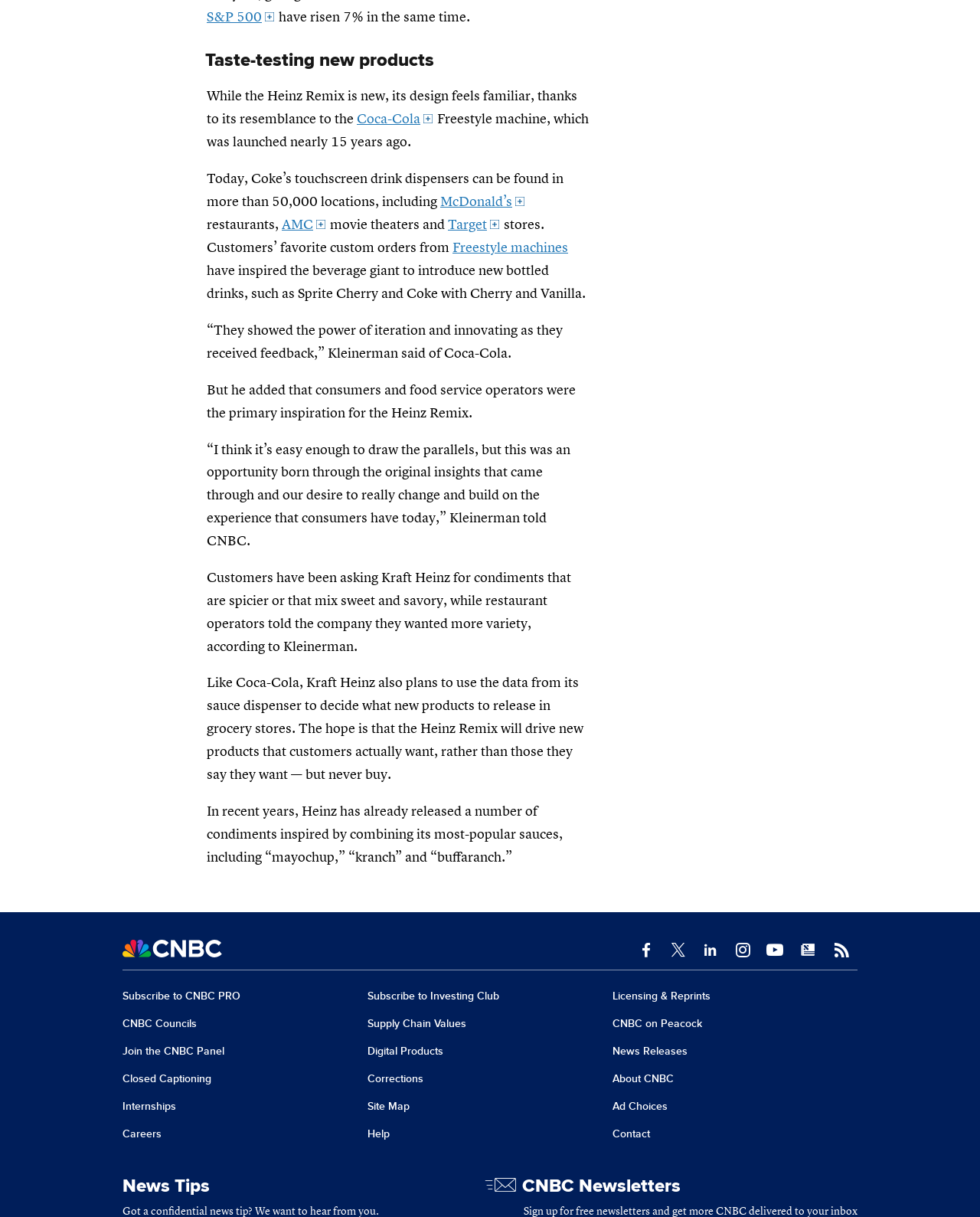Reply to the question with a single word or phrase:
How many locations have Coca-Cola’s touchscreen drink dispensers been found in?

50,000